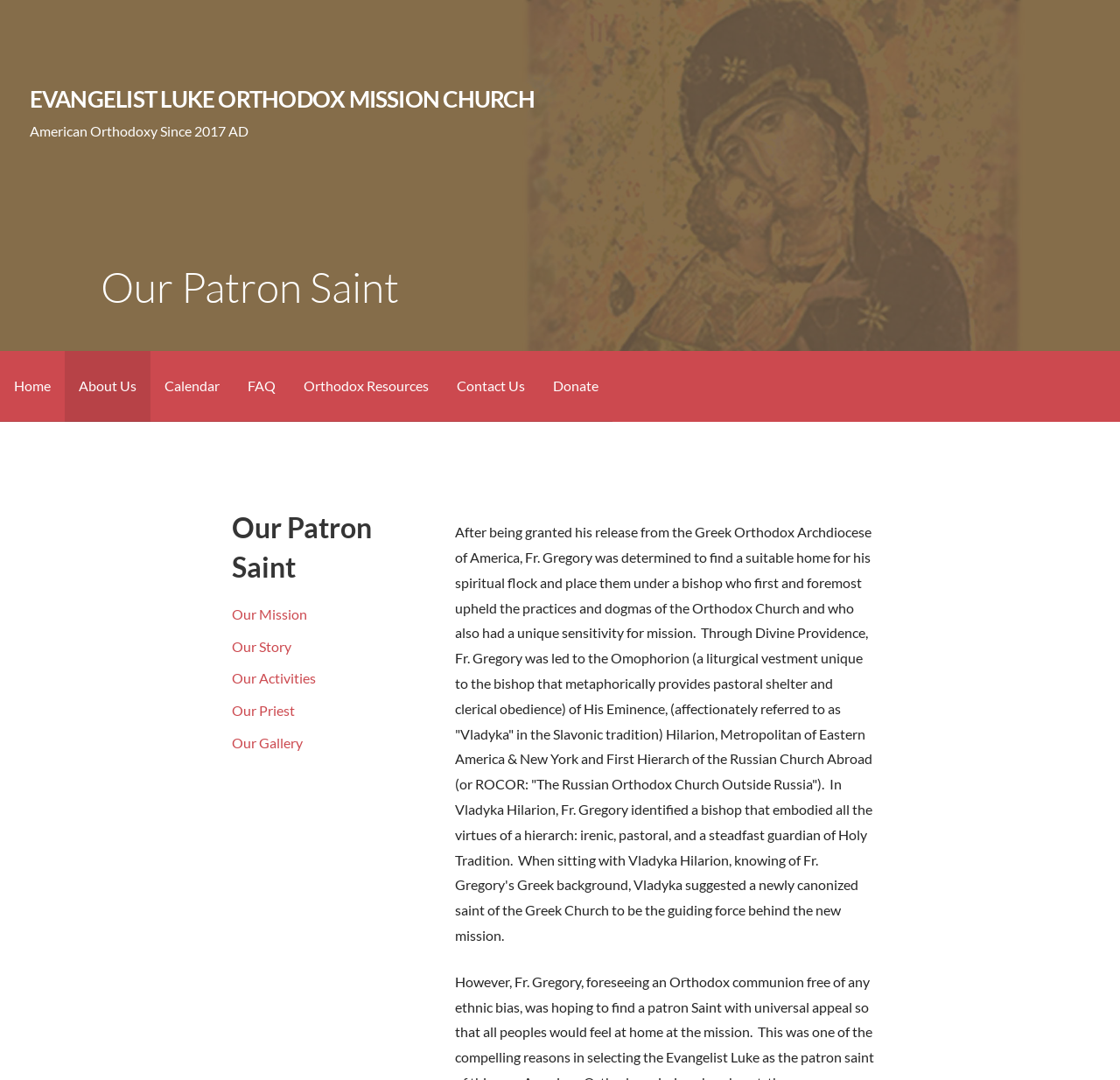Please locate the bounding box coordinates of the element that should be clicked to complete the given instruction: "Go to 'Contact Us'".

[0.395, 0.325, 0.481, 0.391]